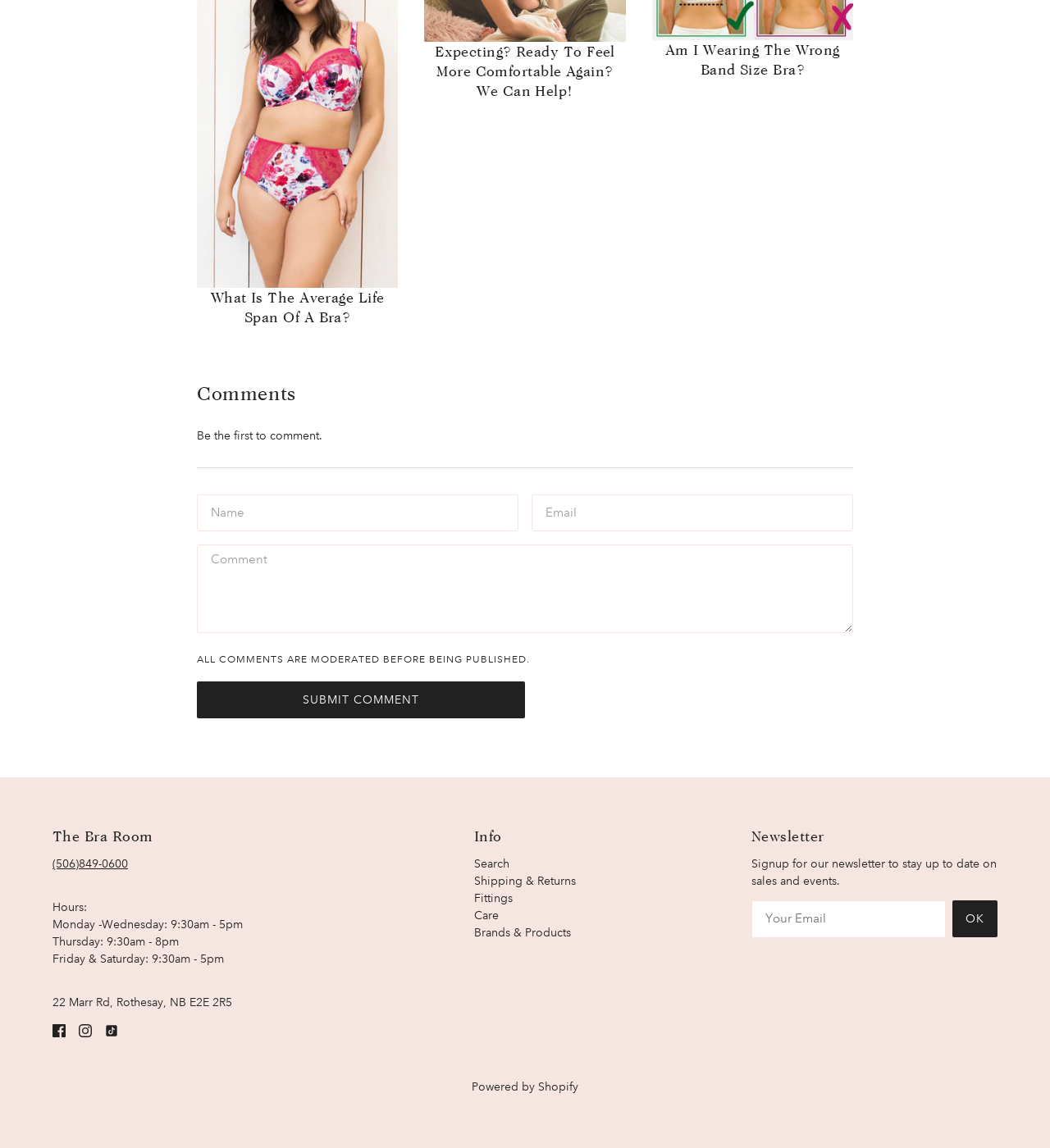How many social media platforms are linked on the webpage?
Please give a detailed and elaborate explanation in response to the question.

I found the social media links by looking at the bottom section of the webpage. There are three social media platforms linked: Facebook, Instagram, and TikTok.